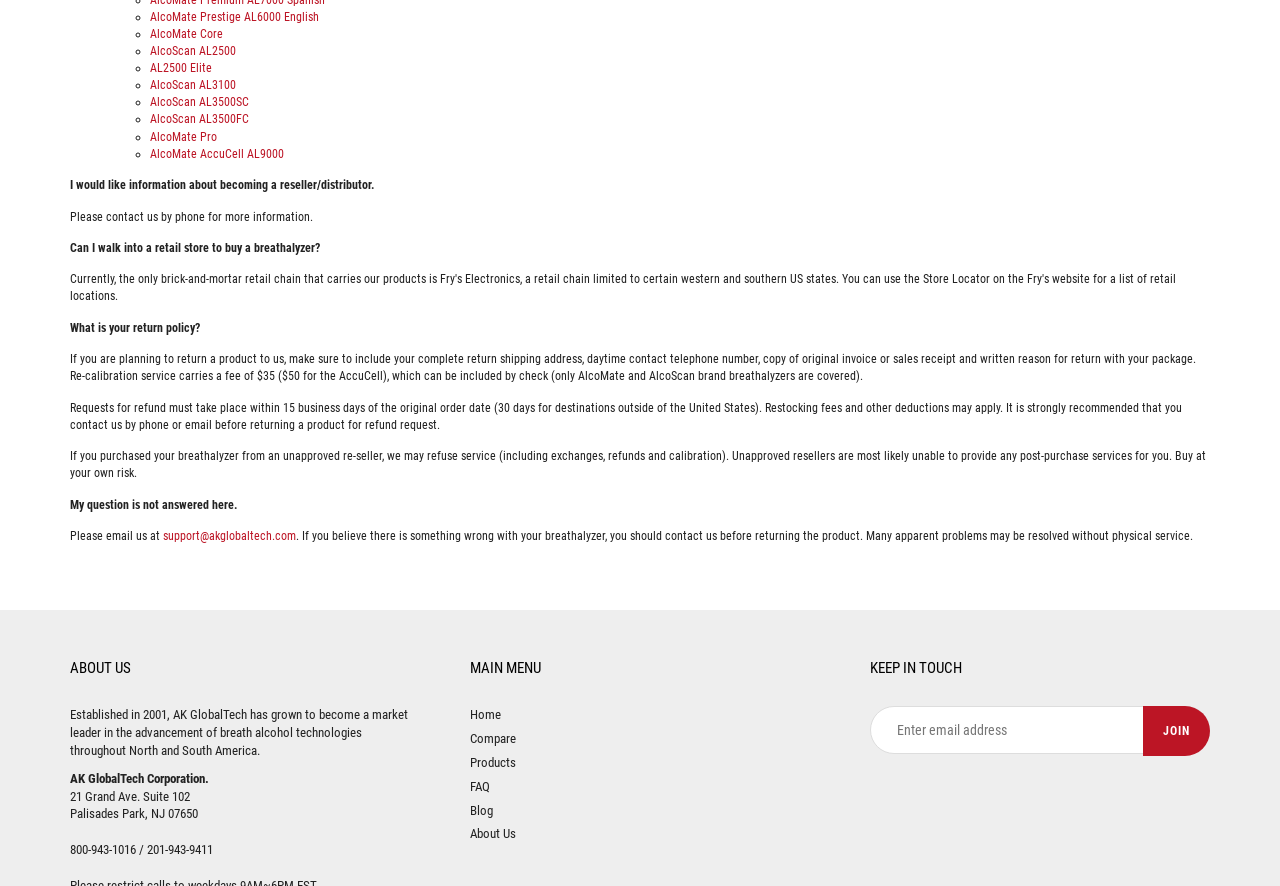Can you provide the bounding box coordinates for the element that should be clicked to implement the instruction: "Go to About Us page"?

[0.367, 0.933, 0.403, 0.95]